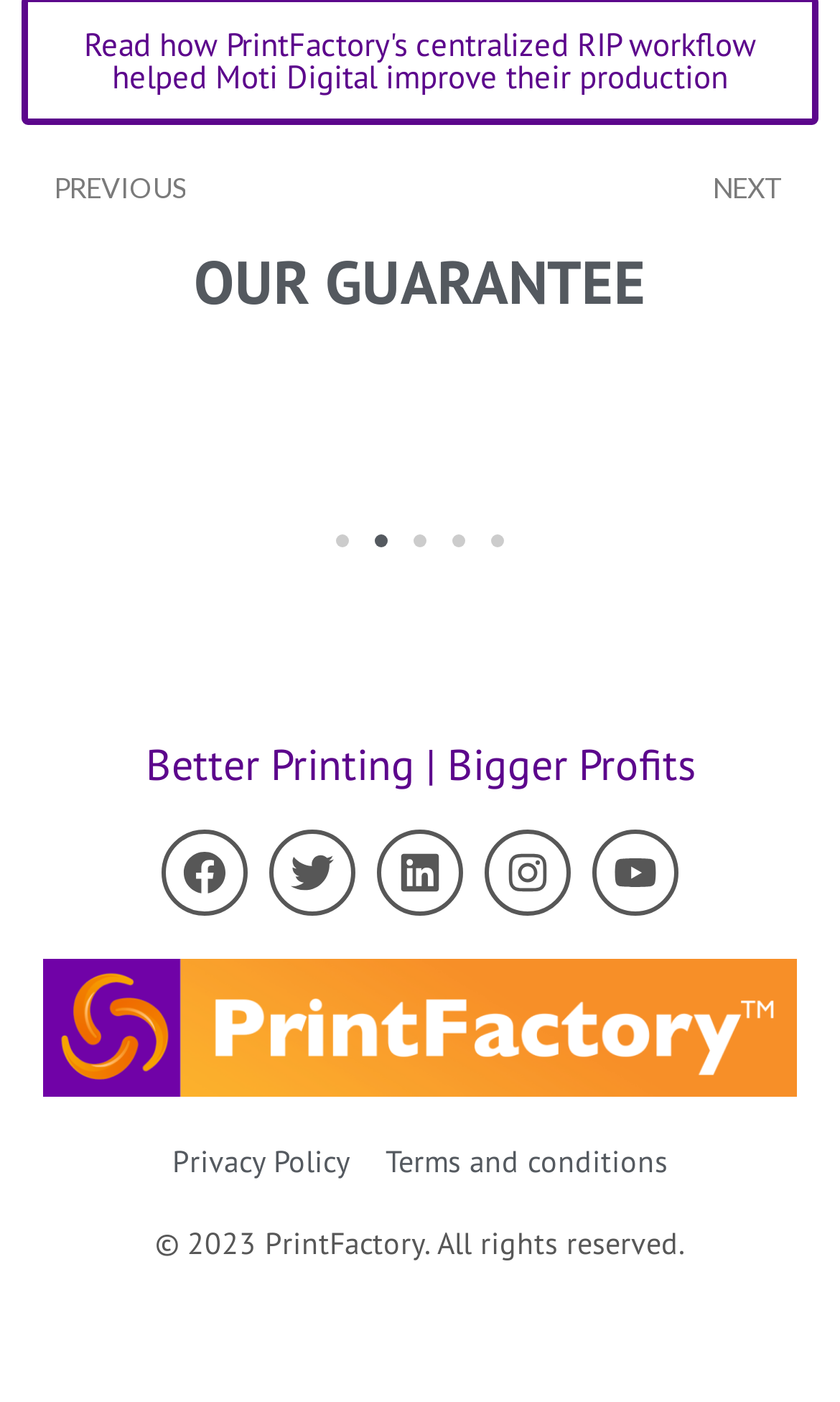What social media platforms are linked on the webpage?
Provide a one-word or short-phrase answer based on the image.

Facebook, Twitter, Linkedin, Instagram, Youtube